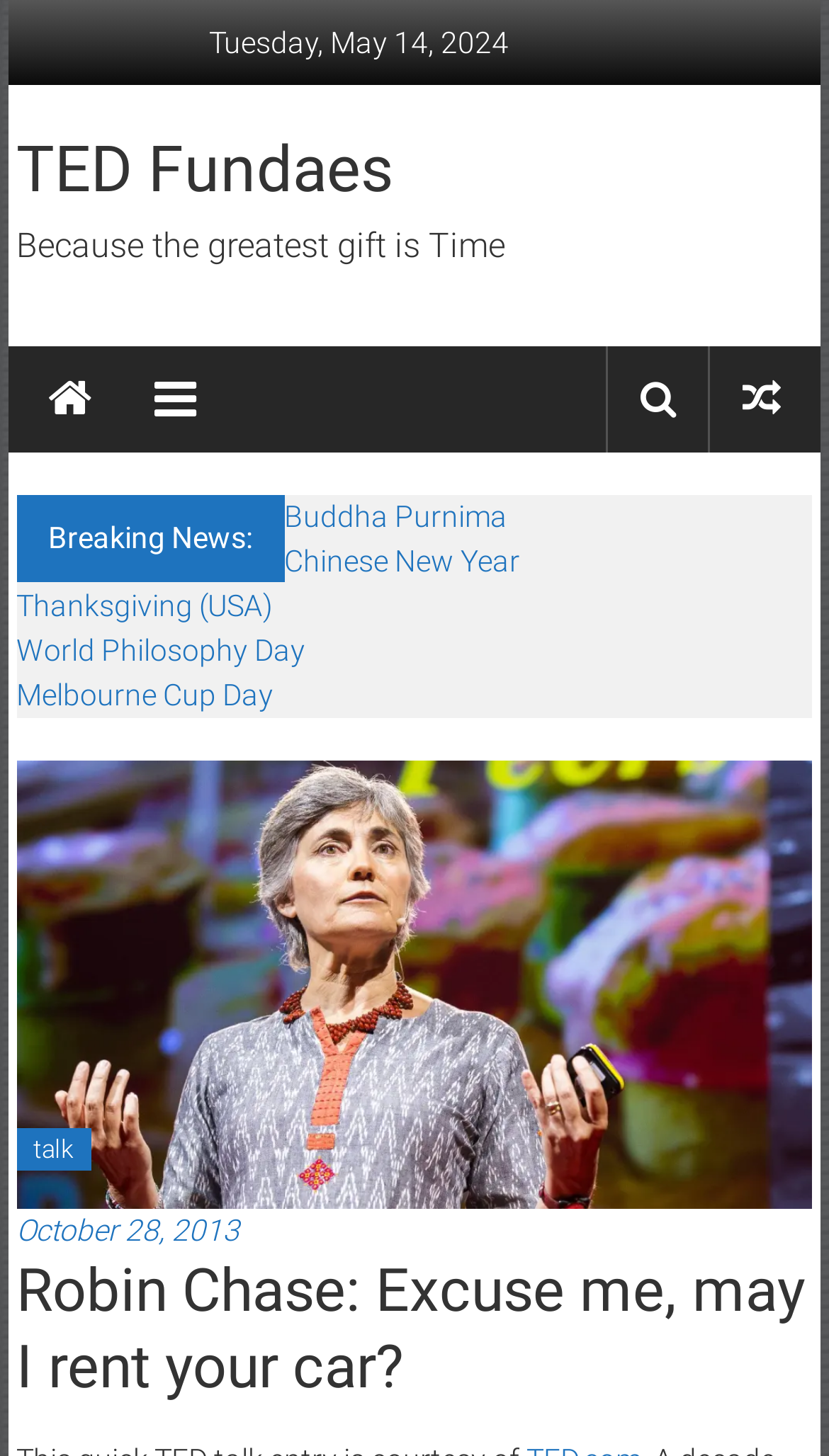Please identify the bounding box coordinates of the element I need to click to follow this instruction: "view Buddha Purnima".

[0.343, 0.343, 0.612, 0.366]